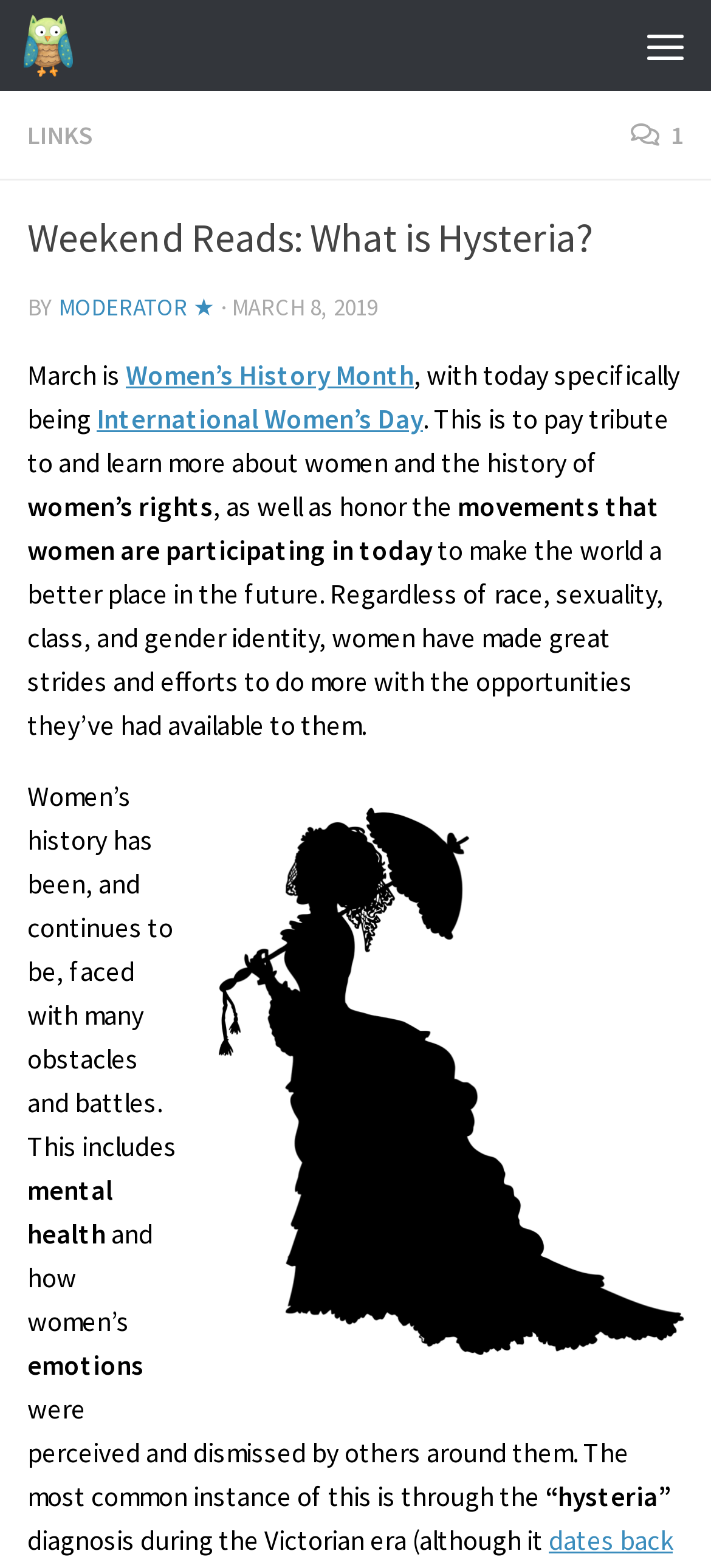Provide the bounding box for the UI element matching this description: "Moderator ★".

[0.082, 0.186, 0.303, 0.206]